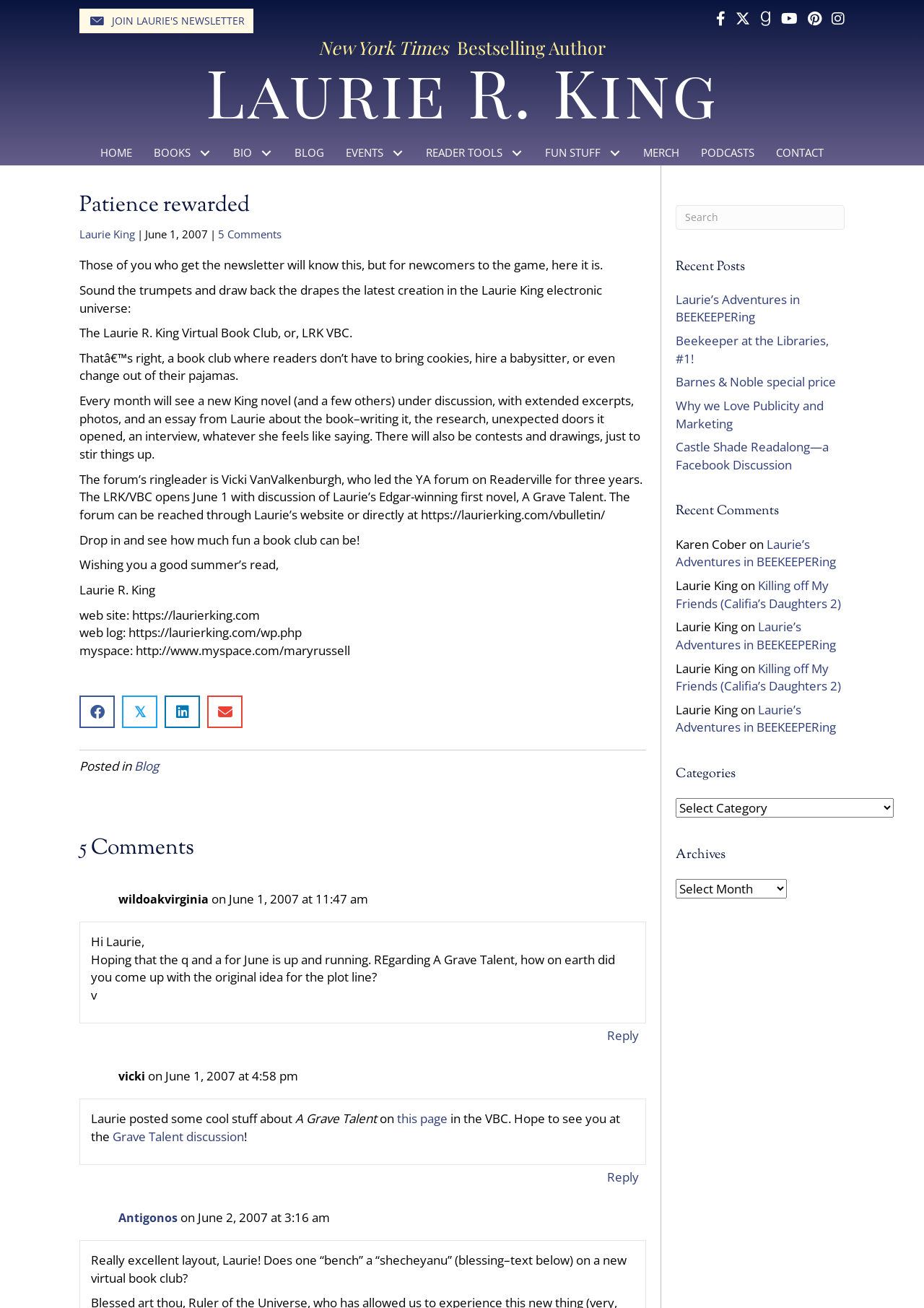Locate the bounding box coordinates of the clickable part needed for the task: "Join Laurie's Newsletter".

[0.086, 0.007, 0.274, 0.025]